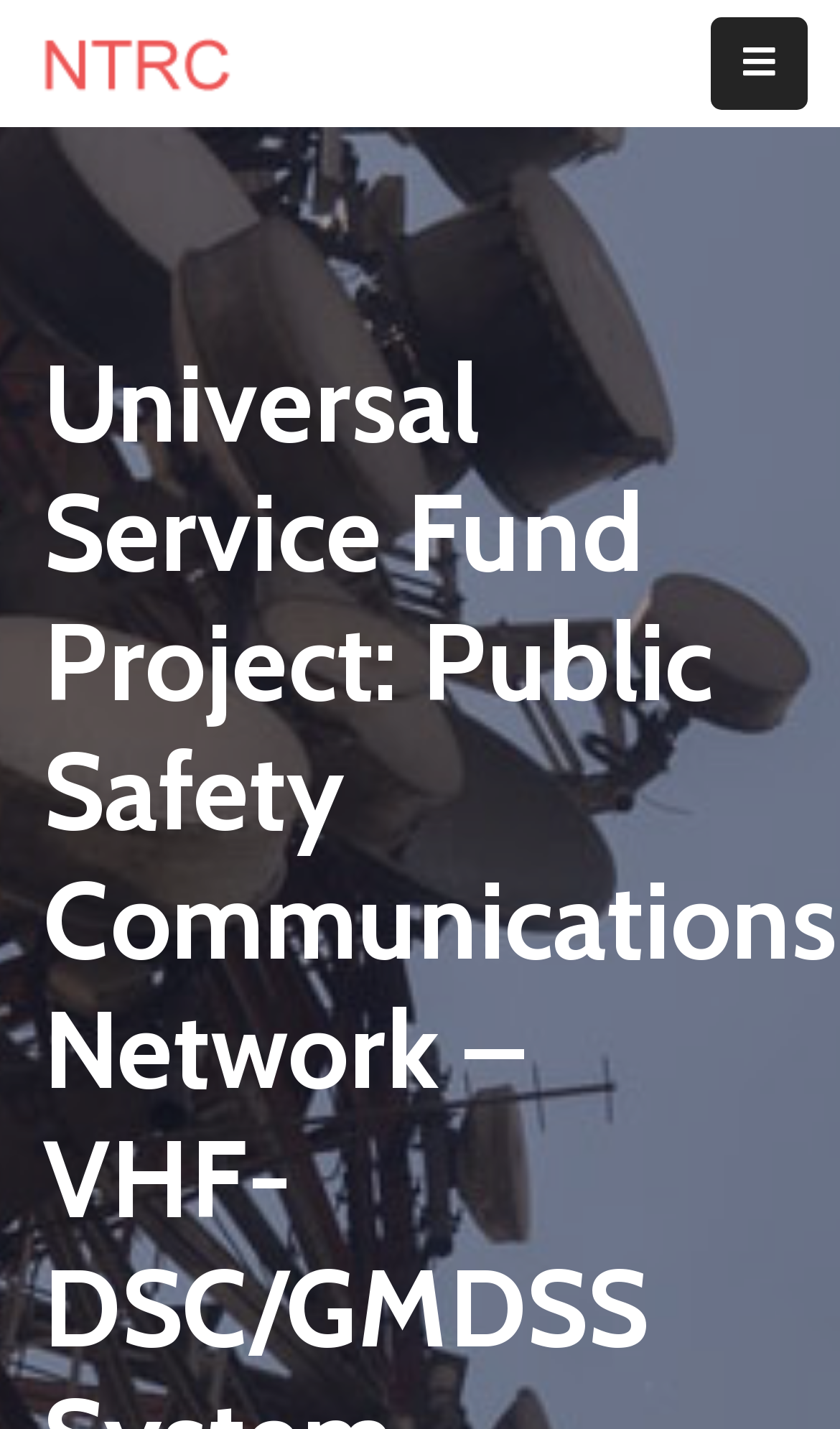Locate the bounding box coordinates of the element that needs to be clicked to carry out the instruction: "Go to the Home page". The coordinates should be given as four float numbers ranging from 0 to 1, i.e., [left, top, right, bottom].

[0.0, 0.099, 0.077, 0.167]